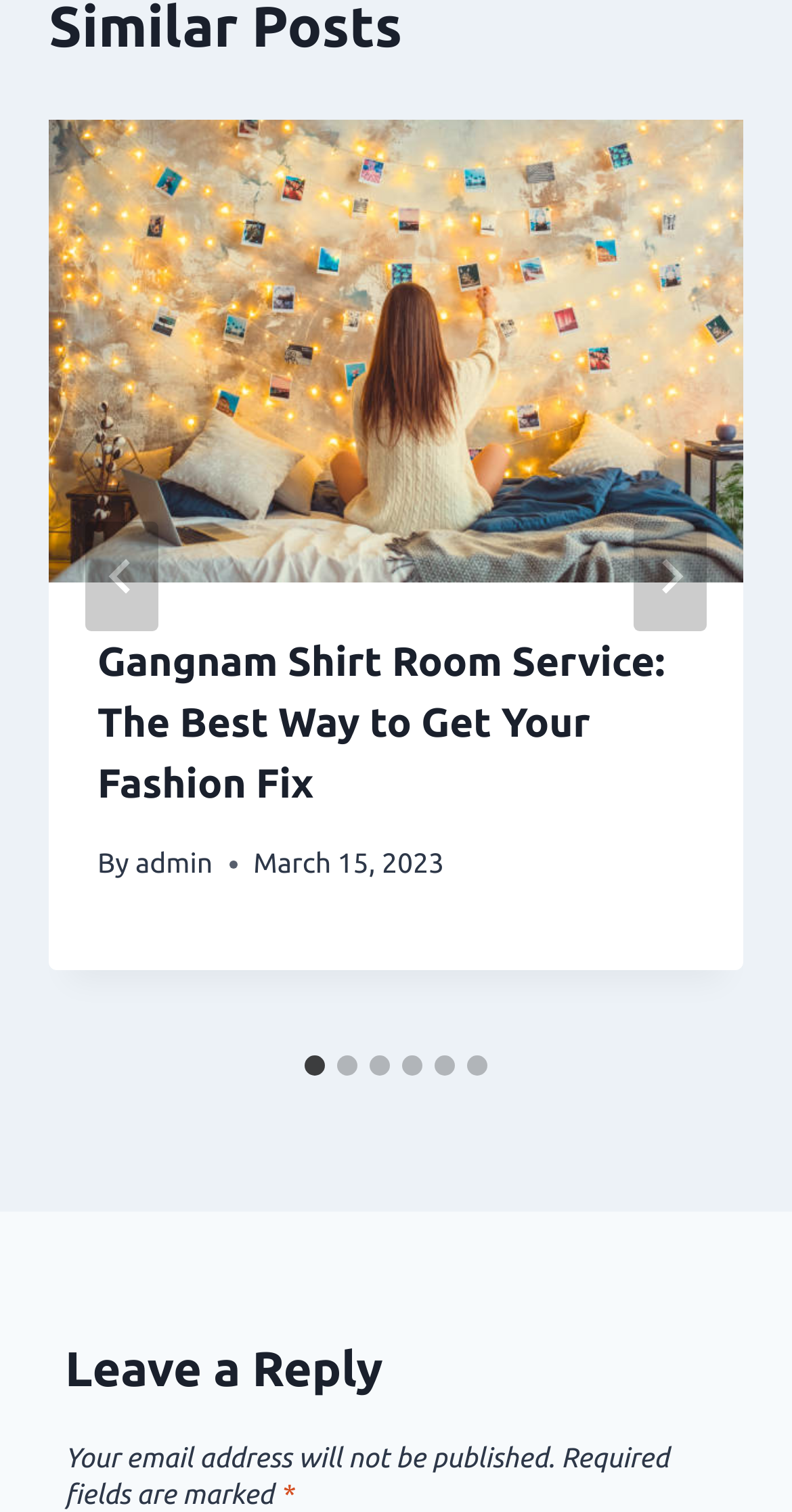Find the bounding box coordinates corresponding to the UI element with the description: "aria-label="Go to slide 4"". The coordinates should be formatted as [left, top, right, bottom], with values as floats between 0 and 1.

[0.508, 0.698, 0.533, 0.711]